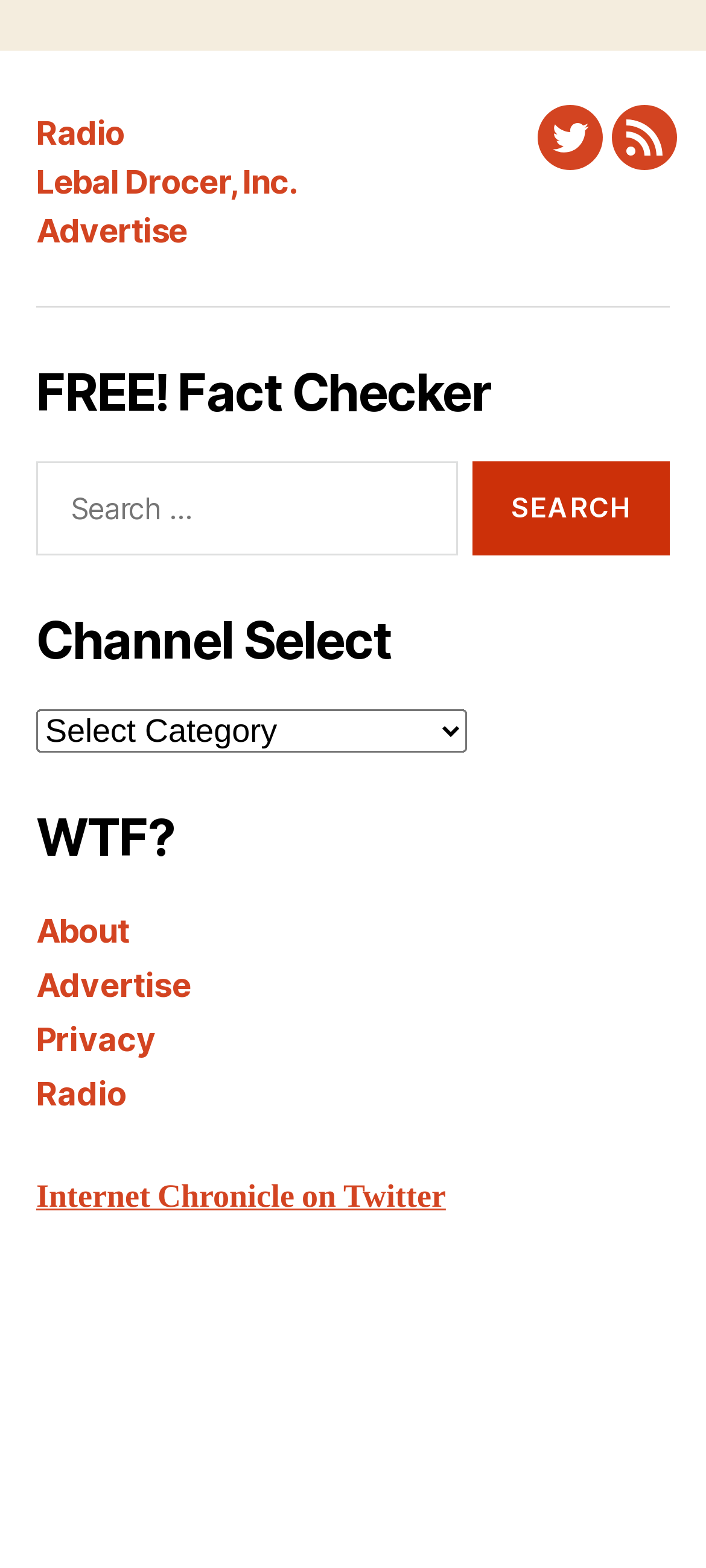Locate the bounding box coordinates of the element you need to click to accomplish the task described by this instruction: "Search for something".

[0.031, 0.294, 0.949, 0.364]